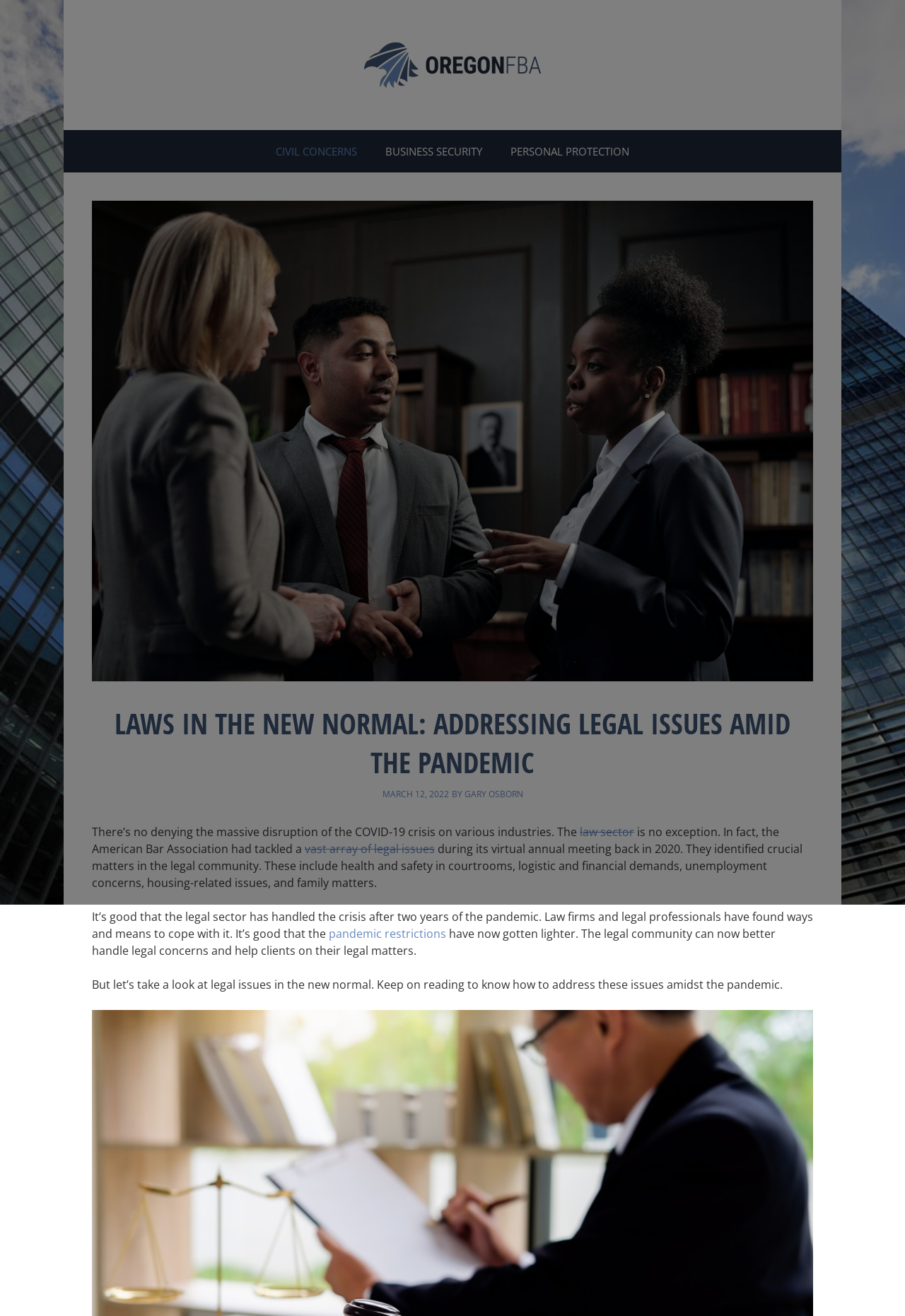What is the topic of the article?
Answer the question with as much detail as possible.

The topic of the article can be inferred from the main heading and the content of the article, which discusses the impact of the COVID-19 crisis on the legal sector and how law firms and legal professionals have learned to handle legal issues in the new normal.